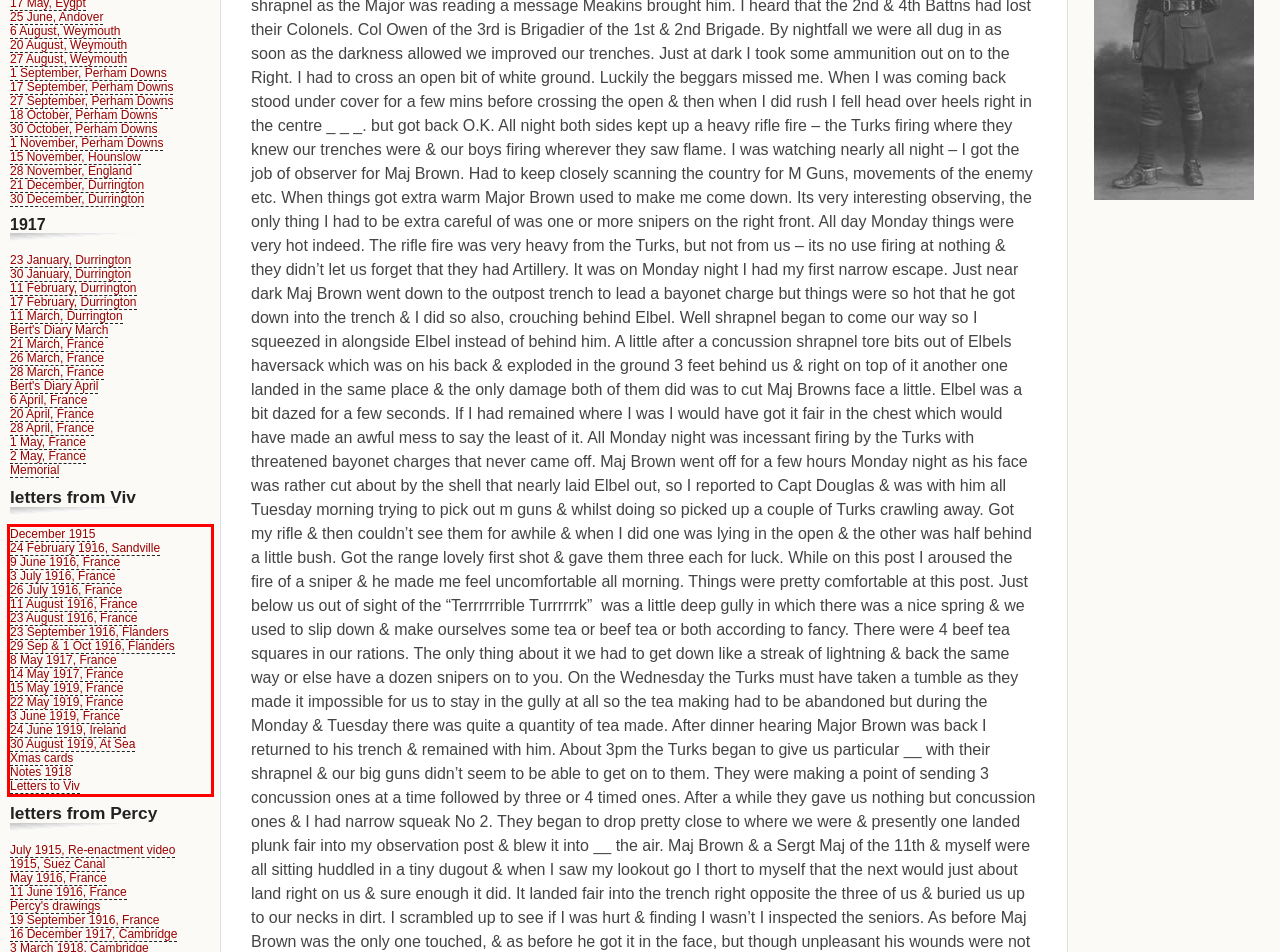Look at the provided screenshot of the webpage and perform OCR on the text within the red bounding box.

December 1915 24 February 1916, Sandville 9 June 1916, France 3 July 1916, France 26 July 1916, France 11 August 1916, France 23 August 1916, France 23 September 1916, Flanders 29 Sep & 1 Oct 1916, Flanders 8 May 1917, France 14 May 1917, France 15 May 1919, France 22 May 1919, France 3 June 1919, France 24 June 1919, Ireland 30 August 1919, At Sea Xmas cards Notes 1918 Letters to Viv